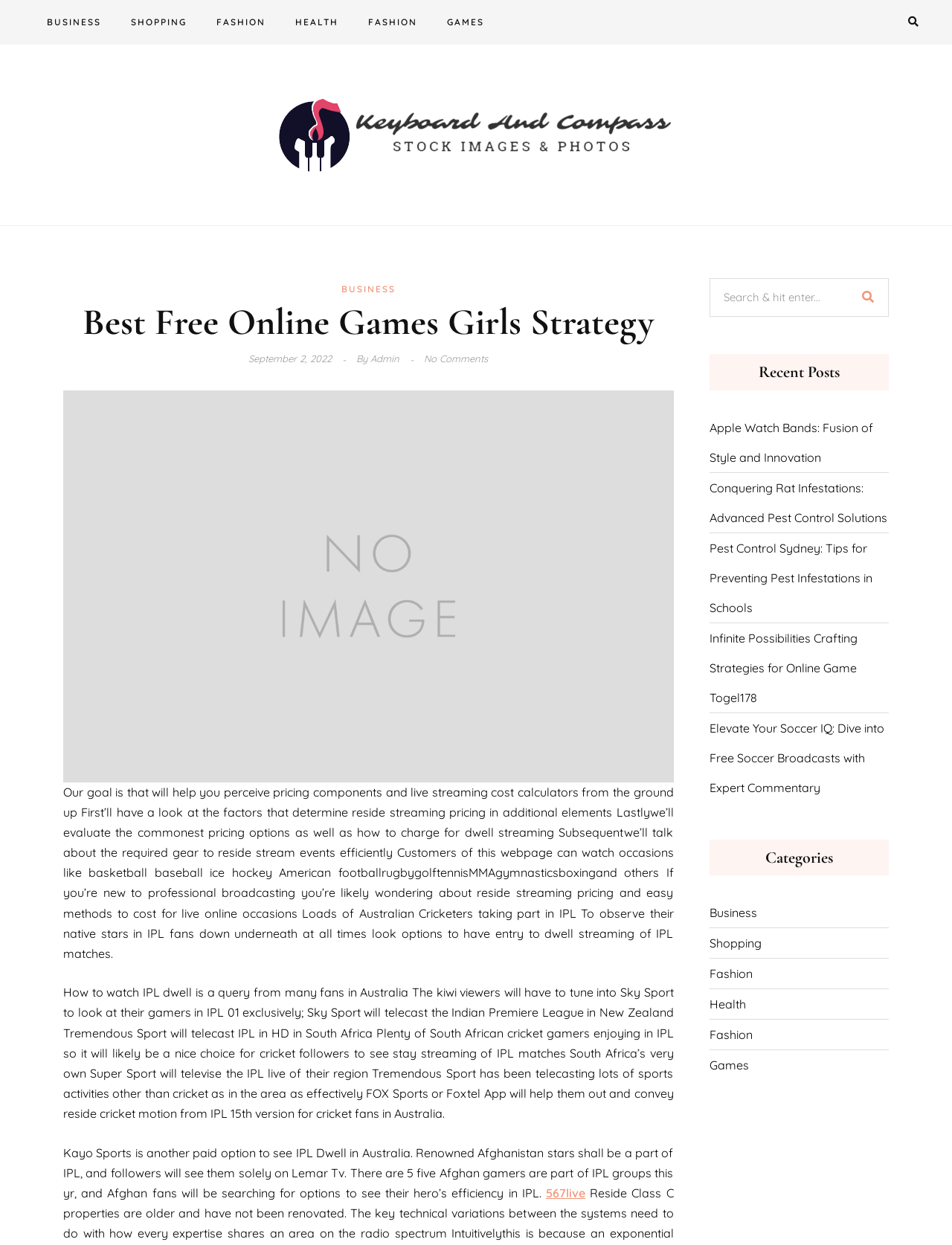Provide a comprehensive description of the webpage.

This webpage is about online games, specifically strategy games for girls, and appears to be a blog or article page. At the top, there are several links to different categories, including BUSINESS, SHOPPING, FASHION, HEALTH, and GAMES, which are evenly spaced and take up the entire width of the page.

Below the category links, there is a heading that reads "Keyboard And Compass" with an image next to it. Underneath this heading, there is a link to the same title, and an image with the same title.

The main content of the page is an article about live streaming pricing and cost calculators. The article is divided into several paragraphs, with headings and subheadings. The text discusses factors that determine live streaming pricing, common pricing options, and the required gear to live stream events efficiently. The article also mentions that users can watch events like basketball, baseball, and tennis on the webpage.

To the right of the article, there is a sidebar with several links to recent posts, including "Apple Watch Bands: Fusion of Style and Innovation", "Conquering Rat Infestations: Advanced Pest Control Solutions", and "Elevate Your Soccer IQ: Dive into Free Soccer Broadcasts with Expert Commentary". Below the recent posts, there is a heading that reads "Categories" with links to different categories, including BUSINESS, SHOPPING, FASHION, HEALTH, and GAMES.

At the bottom of the page, there is a search bar with a button that has a magnifying glass icon. There is also a link to "567live" and an image with the title "Best Free Online Games Girls Strategy".